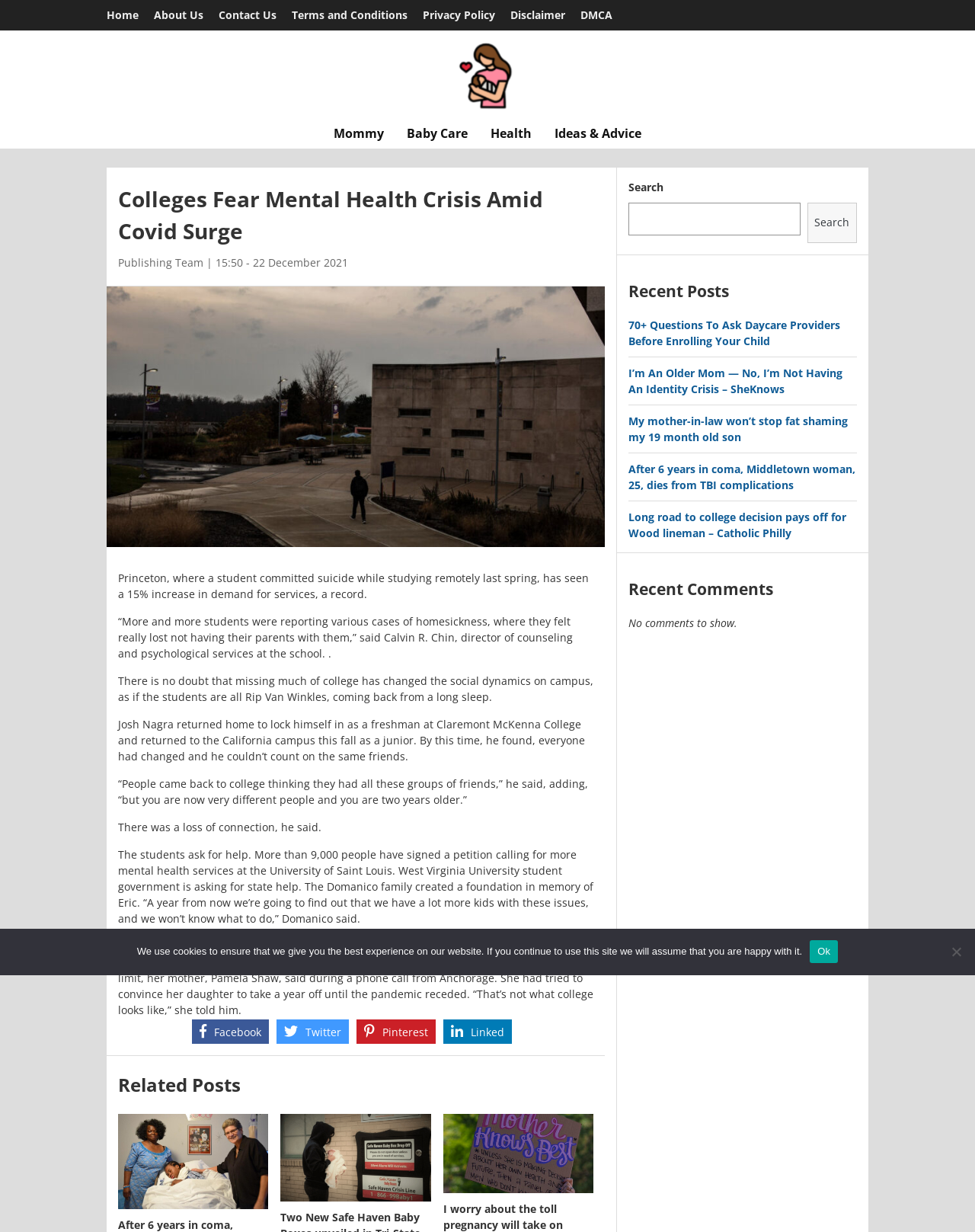Offer a thorough description of the webpage.

This webpage is an article from "Life As Mommy" discussing the mental health crisis in colleges amid the Covid surge. At the top of the page, there is a navigation menu with links to "Home", "About Us", "Contact Us", and other pages. Below the navigation menu, there is a brand logo and a main menu with links to "Mommy", "Baby Care", "Health", and "Ideas & Advice".

The article's title, "Colleges Fear Mental Health Crisis Amid Covid Surge", is prominently displayed at the top of the page, along with a publishing team's name and a timestamp. Below the title, there is an image related to the article's topic.

The article's content is divided into several paragraphs, discussing the increase in demand for mental health services at colleges, the impact of the pandemic on students' social dynamics, and the efforts of students and alumni to raise awareness about mental health issues. The text is accompanied by quotes from students and college officials.

At the bottom of the page, there are links to related posts, including articles about a woman who died from TBI complications and the unveiling of safe haven baby boxes. There is also a section for recent posts, featuring links to articles about daycare providers, older mothers, and fat shaming.

On the right side of the page, there is a complementary section with a search bar, a heading for recent posts, and a list of links to recent articles. Below that, there is a heading for recent comments, but it appears that there are no comments to show.

Finally, there is a cookie notice dialog at the bottom of the page, informing users that the website uses cookies to ensure the best experience.